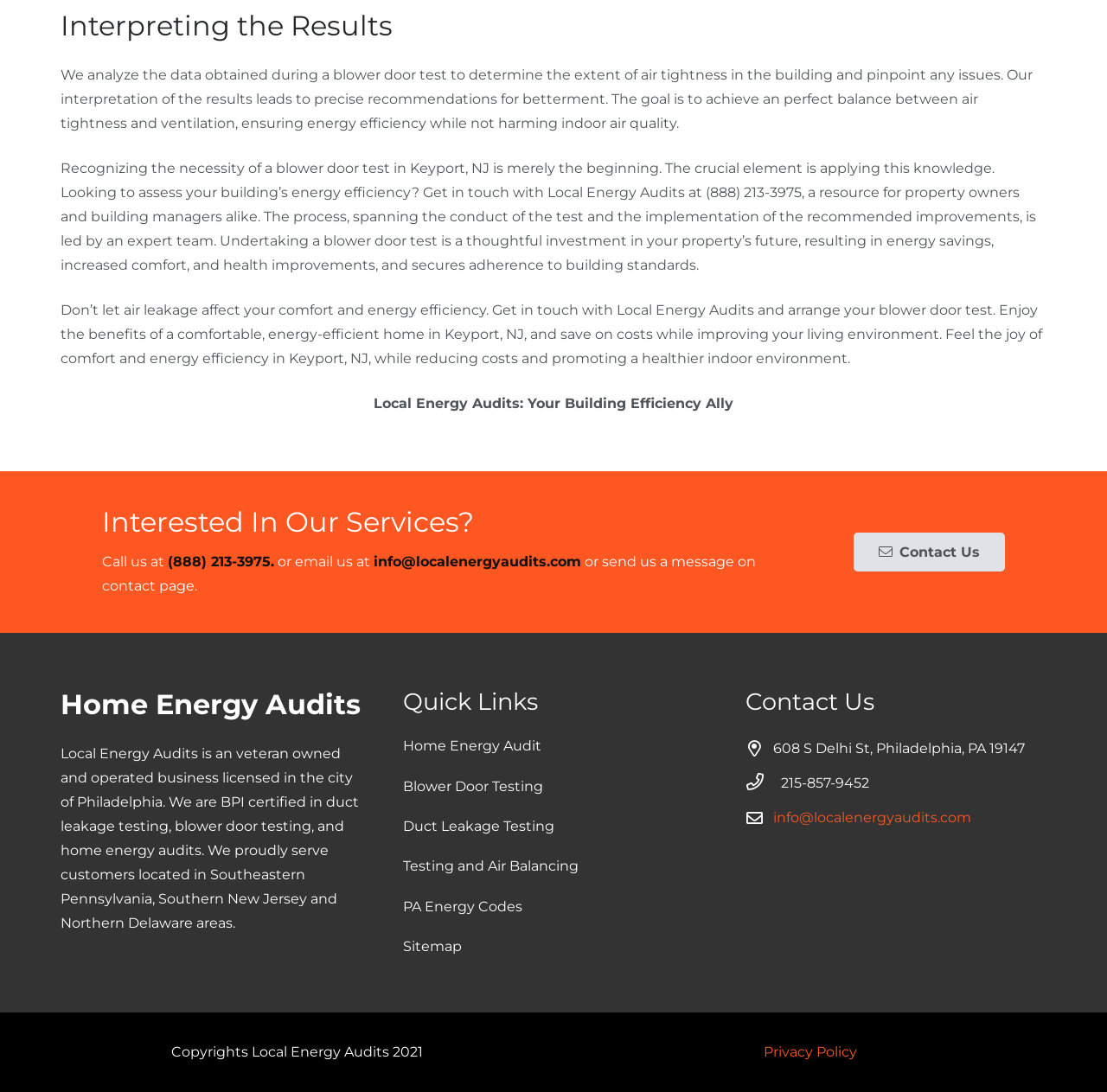Please determine the bounding box coordinates of the element to click in order to execute the following instruction: "Learn more about Home Energy Audits". The coordinates should be four float numbers between 0 and 1, specified as [left, top, right, bottom].

[0.055, 0.63, 0.327, 0.66]